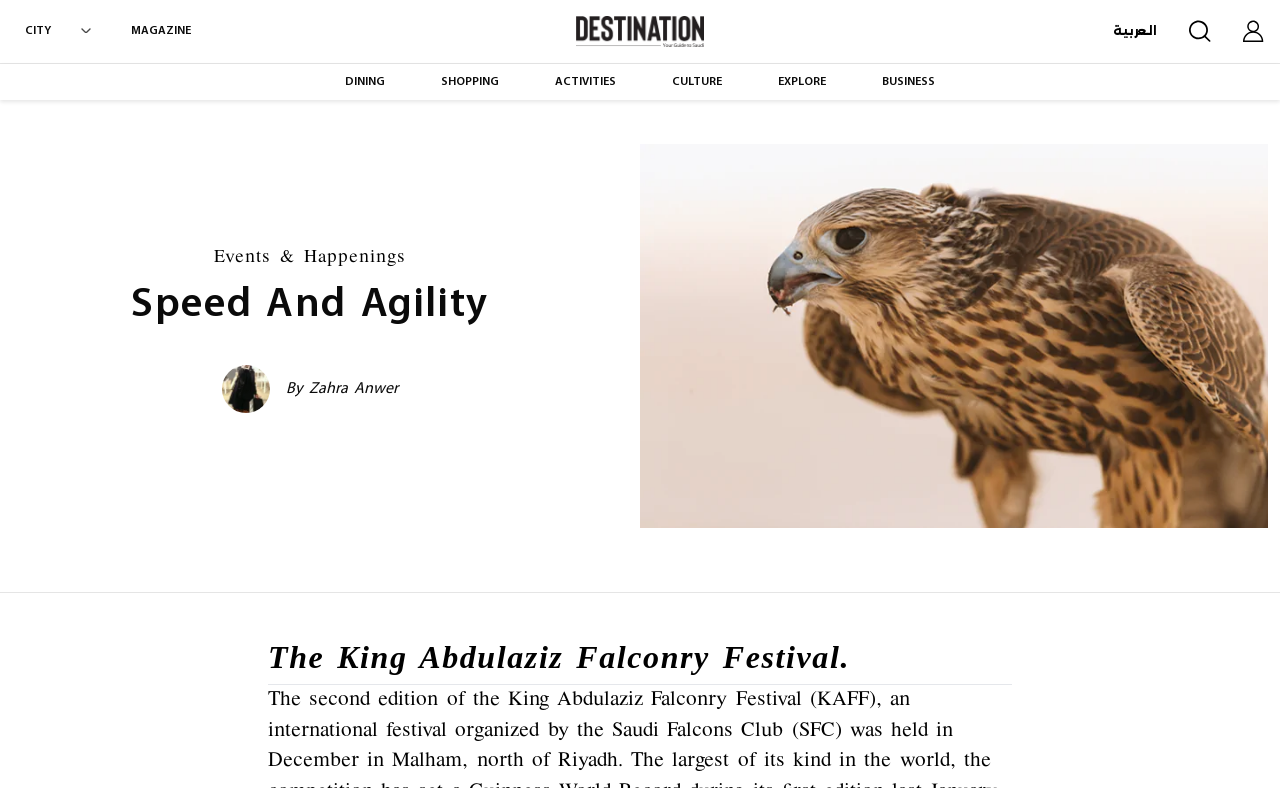Please provide the bounding box coordinates for the element that needs to be clicked to perform the instruction: "Switch to Arabic language". The coordinates must consist of four float numbers between 0 and 1, formatted as [left, top, right, bottom].

[0.866, 0.023, 0.907, 0.056]